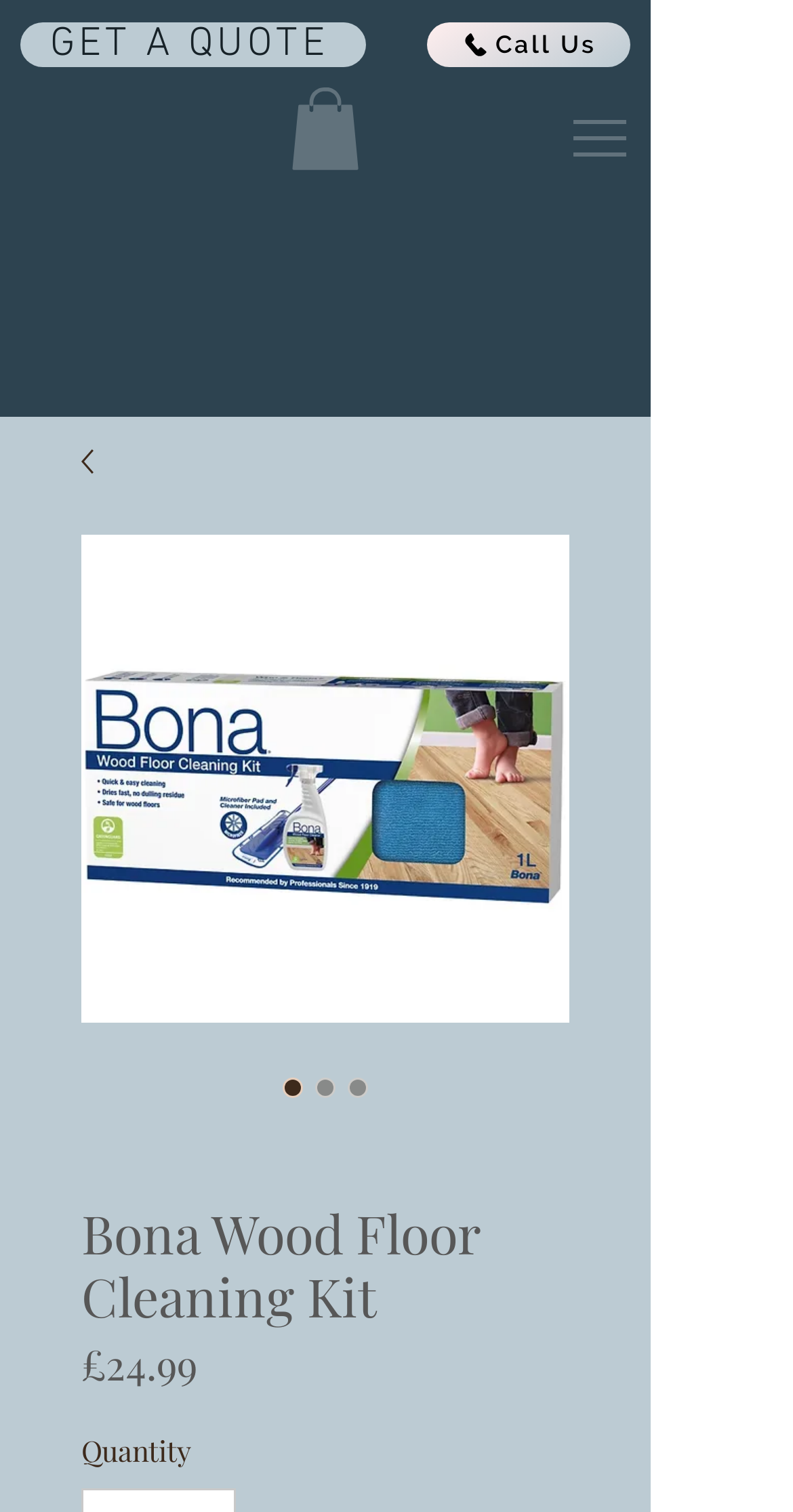Extract the primary headline from the webpage and present its text.

Bona Wood Floor Cleaning Kit